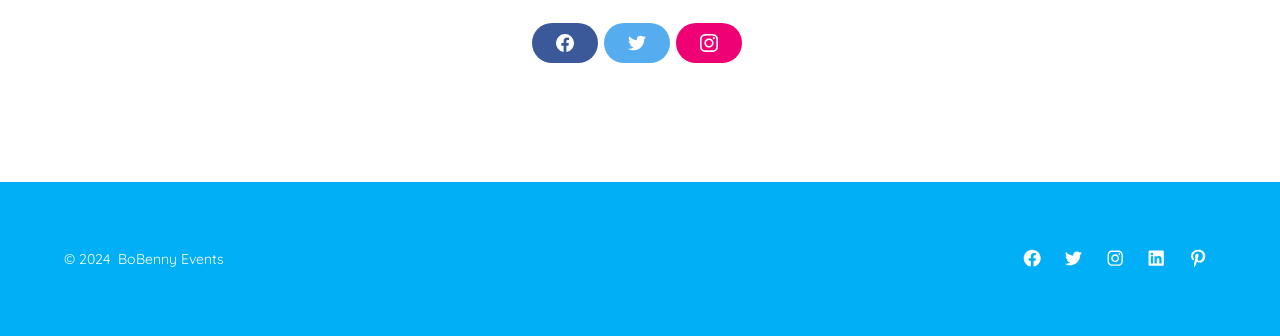What is the name of the event organizer?
Please use the image to deliver a detailed and complete answer.

By looking at the bottom section of the webpage, I found a static text element with the content 'BoBenny Events', which suggests that this is the name of the event organizer.